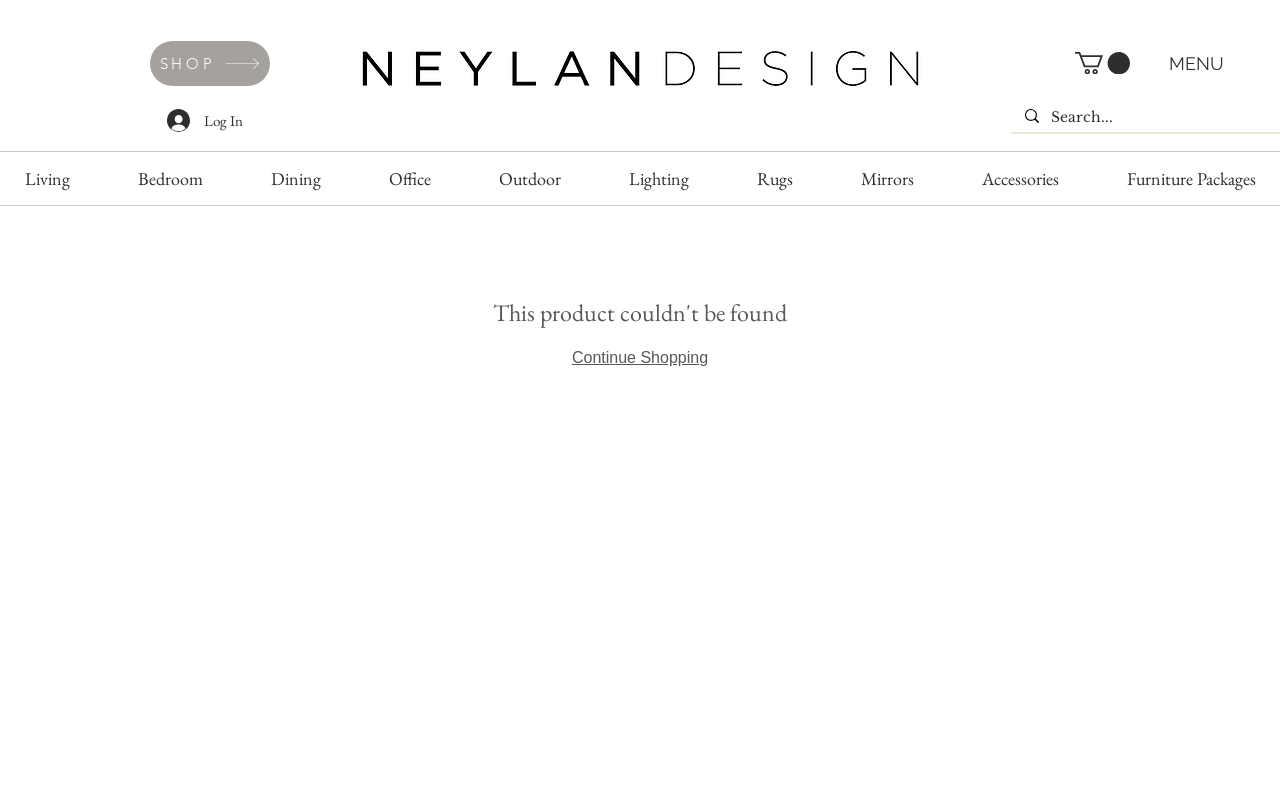Using the provided description: "MENU", find the bounding box coordinates of the corresponding UI element. The output should be four float numbers between 0 and 1, in the format [left, top, right, bottom].

[0.877, 0.043, 0.992, 0.119]